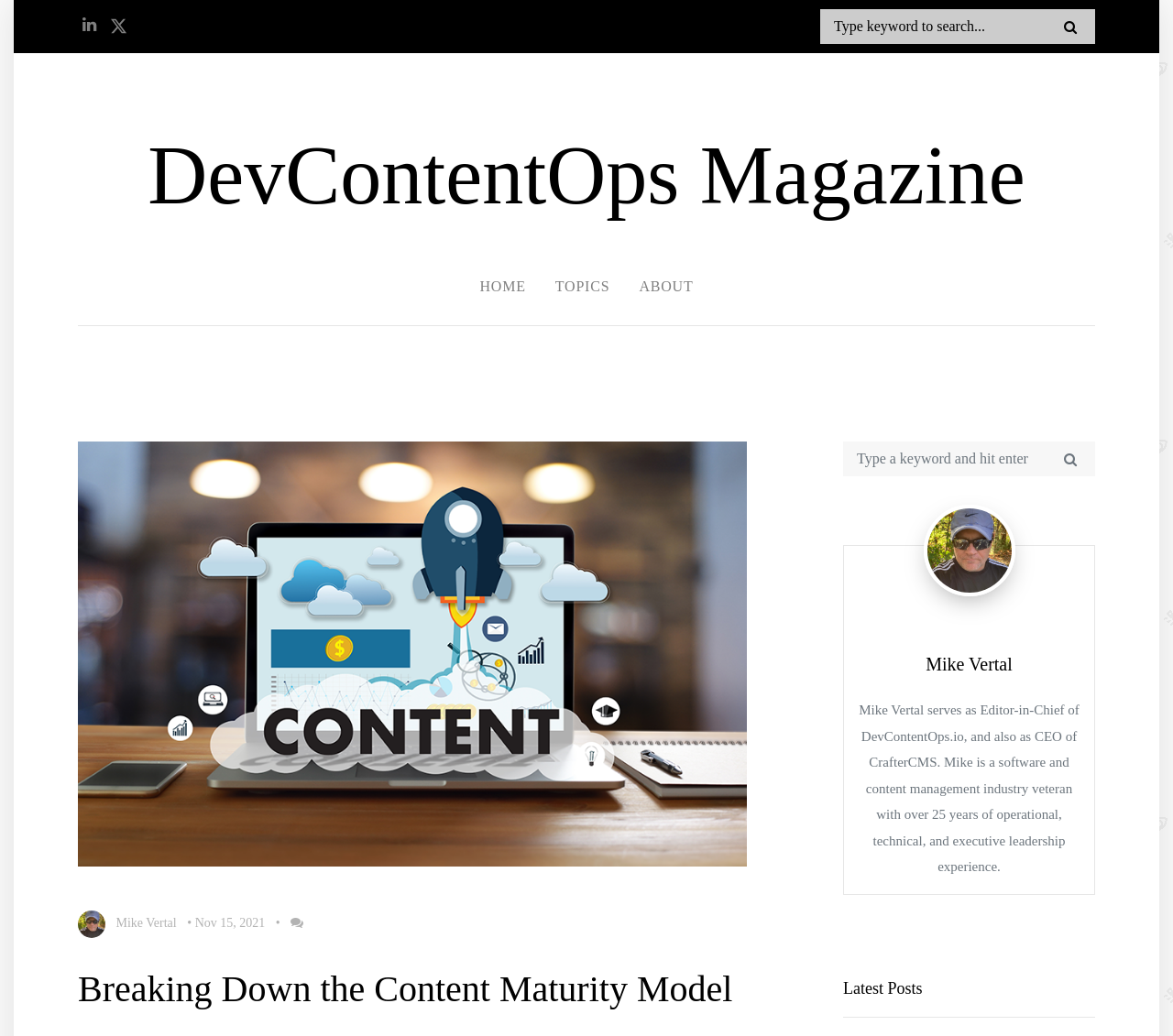Who is the Editor-in-Chief of DevContentOps.io?
Refer to the image and provide a thorough answer to the question.

I determined the answer by looking at the static text element with the text 'Mike Vertal serves as Editor-in-Chief of DevContentOps.io...' which provides information about Mike Vertal's role.